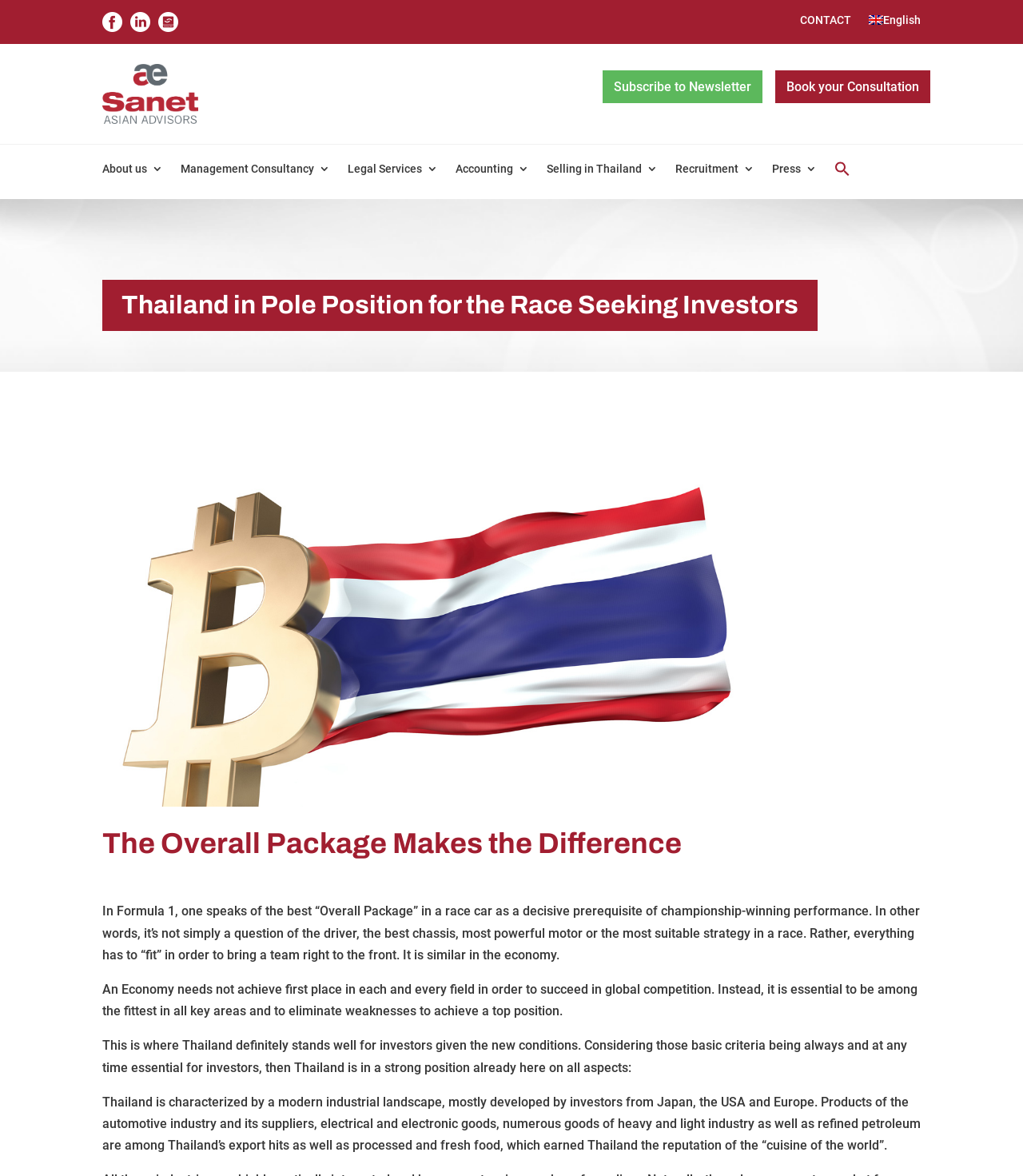Using the format (top-left x, top-left y, bottom-right x, bottom-right y), and given the element description, identify the bounding box coordinates within the screenshot: Book your Consultation

[0.758, 0.06, 0.909, 0.088]